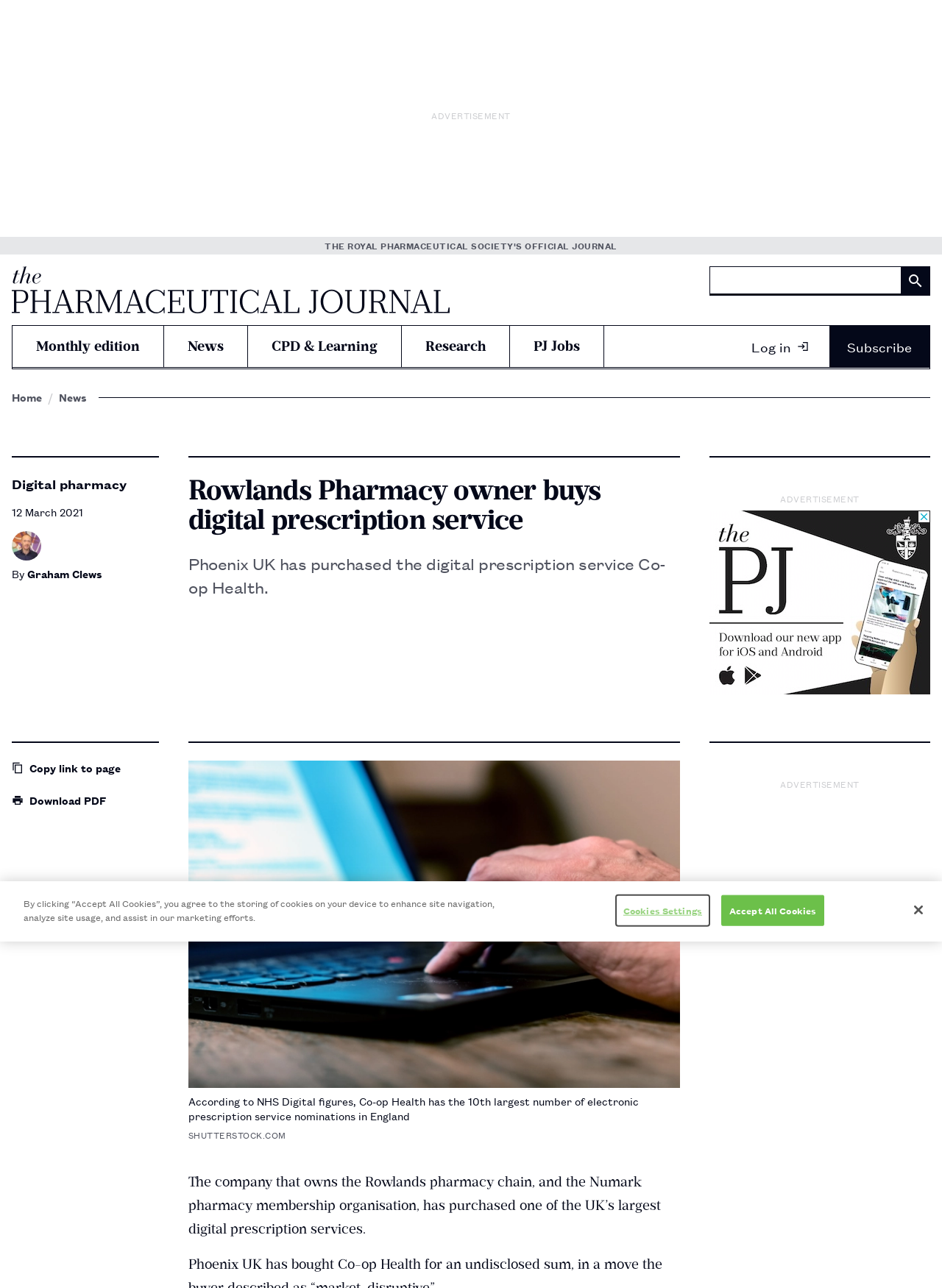Identify the bounding box coordinates of the element to click to follow this instruction: 'Log in'. Ensure the coordinates are four float values between 0 and 1, provided as [left, top, right, bottom].

[0.779, 0.253, 0.874, 0.285]